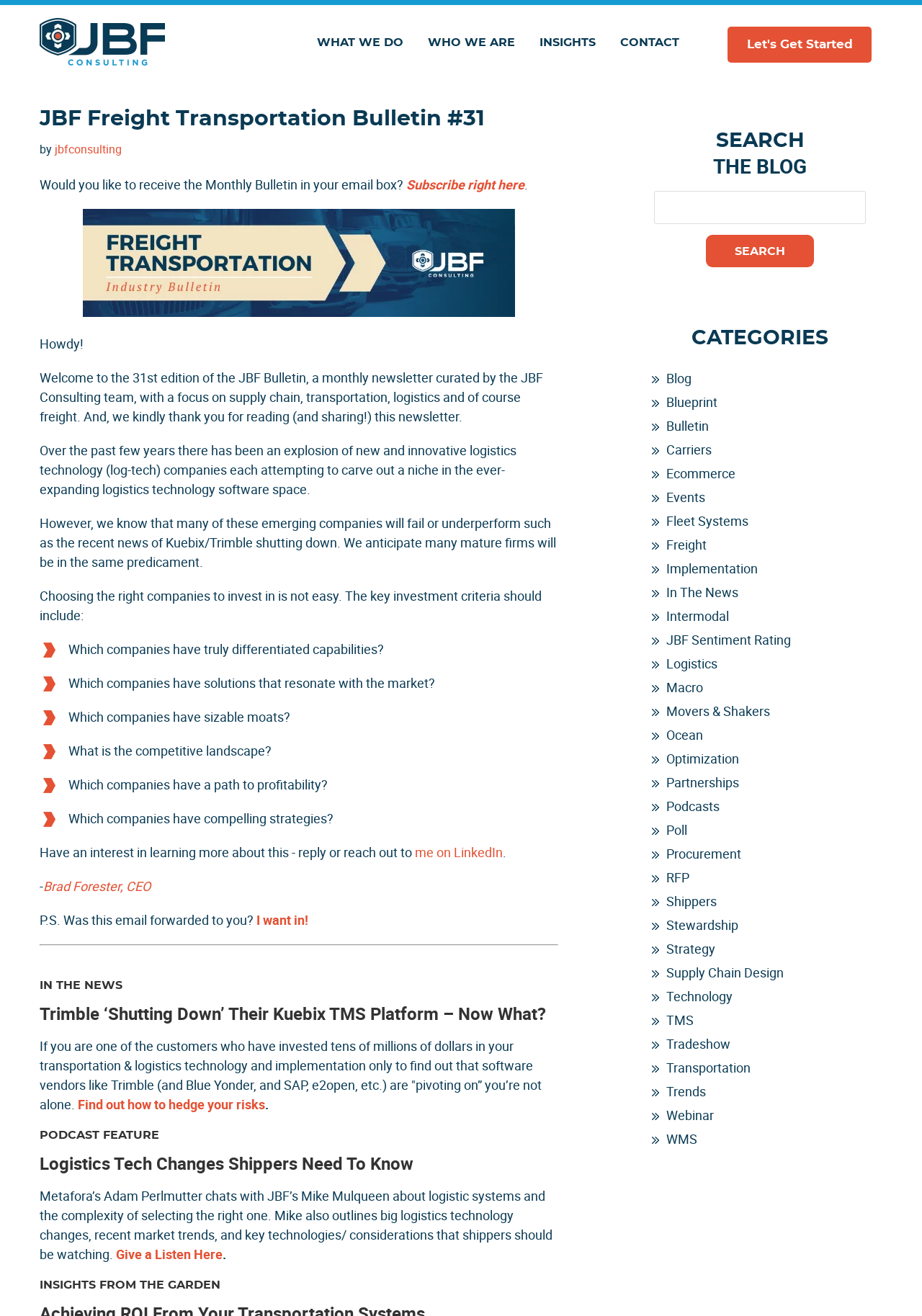Identify the bounding box coordinates of the element to click to follow this instruction: 'Read the 'Logistics Tech Changes Shippers Need To Know' podcast'. Ensure the coordinates are four float values between 0 and 1, provided as [left, top, right, bottom].

[0.043, 0.875, 0.448, 0.893]